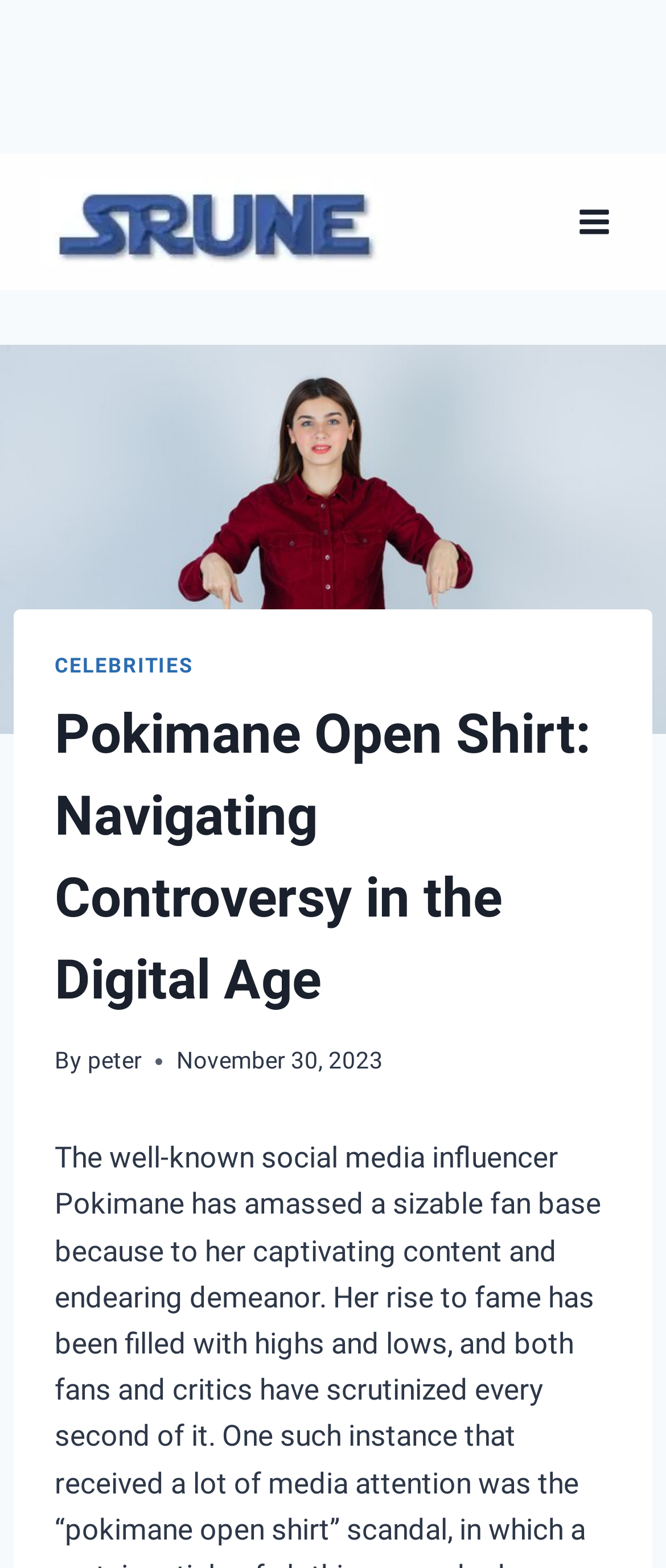Generate a comprehensive description of the webpage.

The webpage is about the "Pokimane Open Shirt" controversy, which is a topic related to online content creation. At the top left of the page, there is a small image of a rune, accompanied by a link with the same name. To the right of this image, there is a button labeled "Open menu" with a toggle menu icon. 

Below these elements, there is a large image that spans the entire width of the page, with the title "Pokimane Open Shirt" overlaid on it. Above this image, there is a header section that contains several elements. On the left side of this section, there is a link labeled "CELEBRITIES". Next to it, there is a heading that summarizes the topic of the webpage, "Pokimane Open Shirt: Navigating Controversy in the Digital Age". 

To the right of the heading, there is a text "By" followed by a link to the author "peter". Below this, there is a timestamp indicating that the article was published on "November 30, 2023".